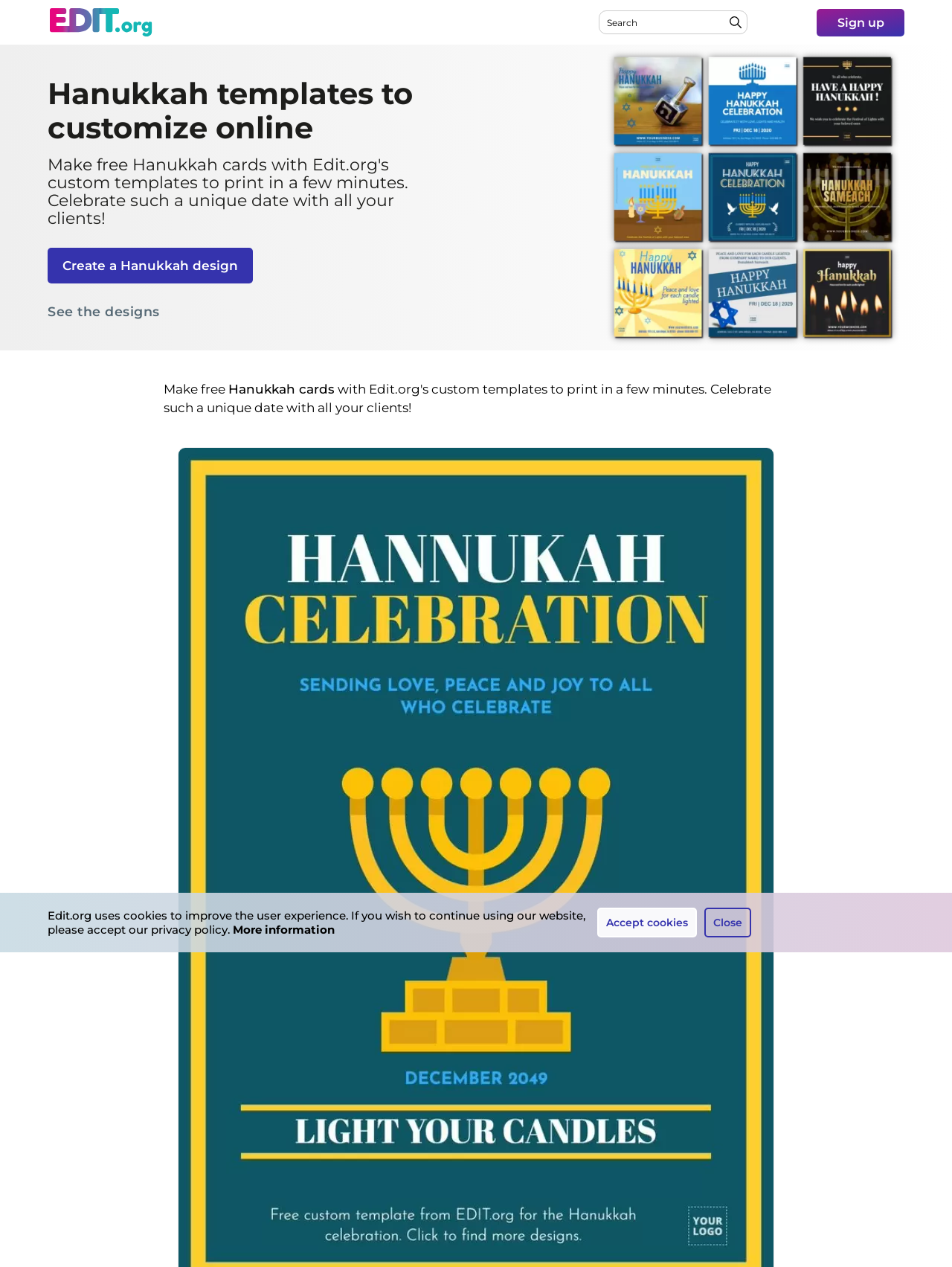Identify the bounding box for the UI element that is described as follows: "Close".

[0.74, 0.716, 0.789, 0.74]